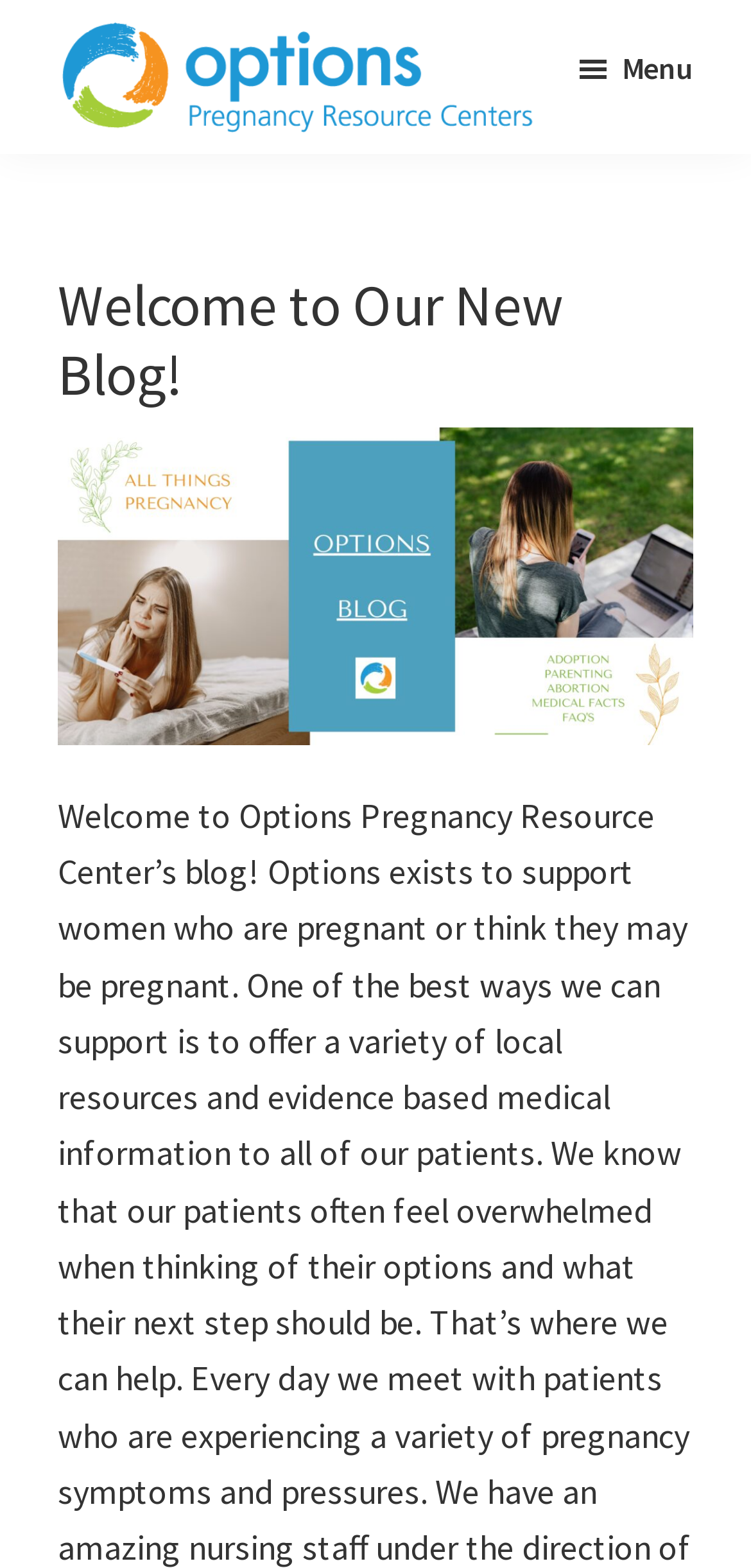Please analyze the image and give a detailed answer to the question:
Is there a menu on the webpage?

I found a button element with the text ' Menu' which indicates the presence of a menu on the webpage. The button is located at the top right corner of the page.